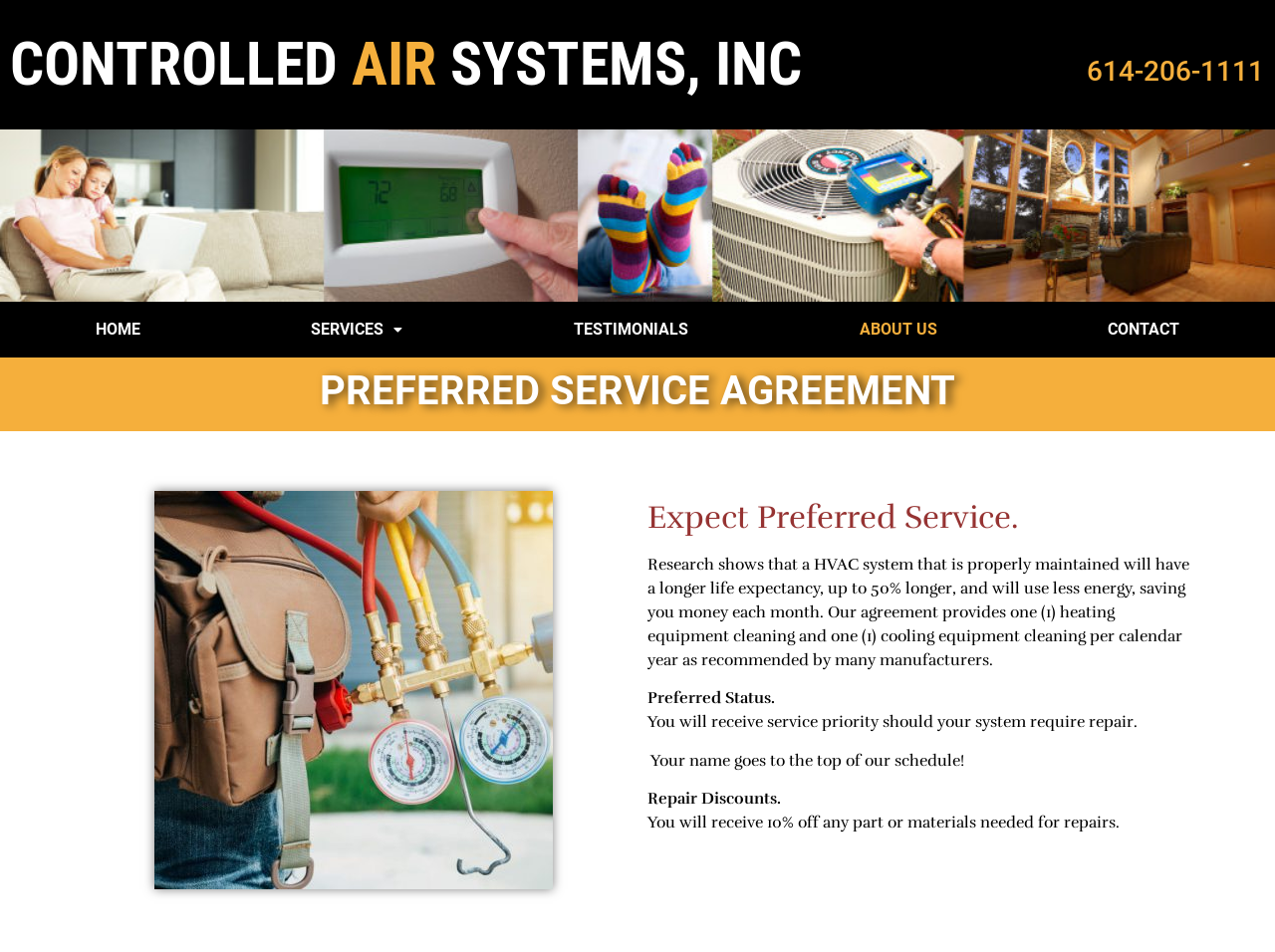Analyze the image and answer the question with as much detail as possible: 
How much discount do customers get on repairs?

According to the webpage, customers with a Preferred Service Agreement receive 10% off any parts or materials needed for repairs.